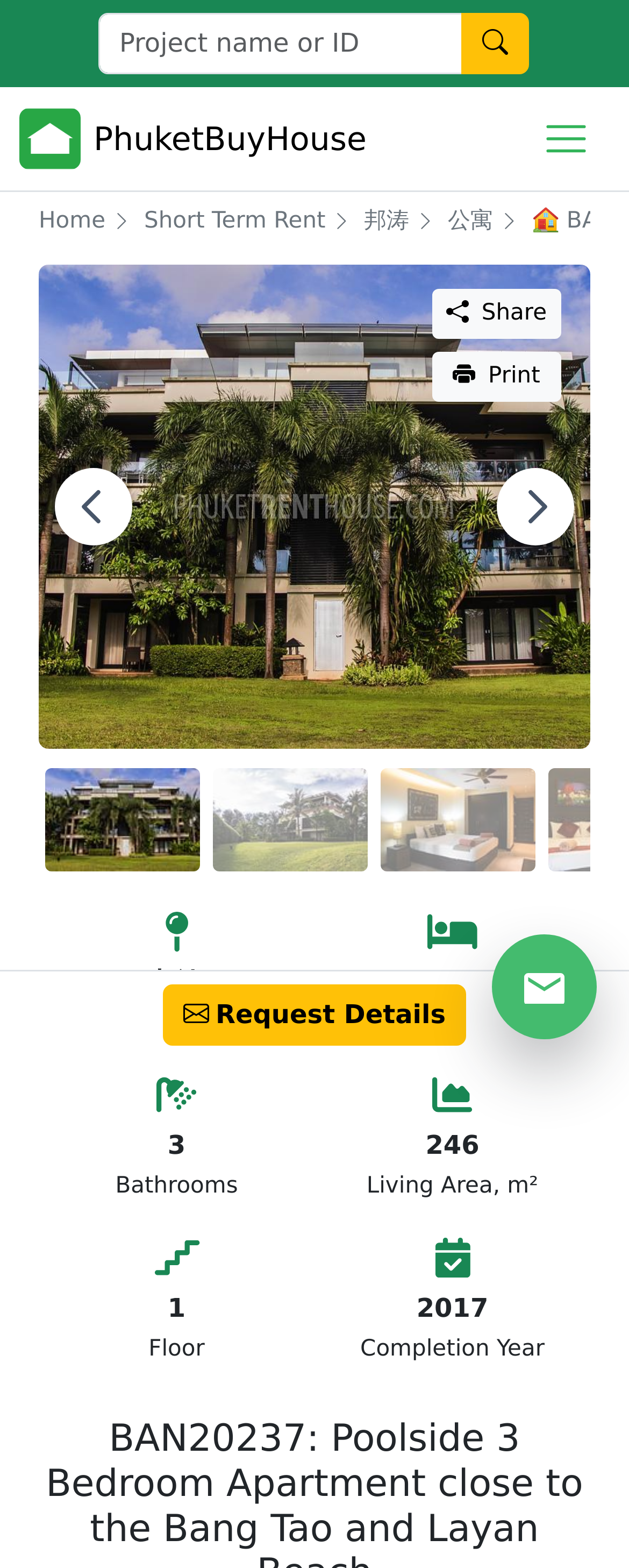Please analyze the image and provide a thorough answer to the question:
What is the purpose of the 'Find' button?

I found the answer by looking at the searchbox element 'Project name or ID' and the button element 'Find' which are located together, indicating that the 'Find' button is used to search by project name or ID.